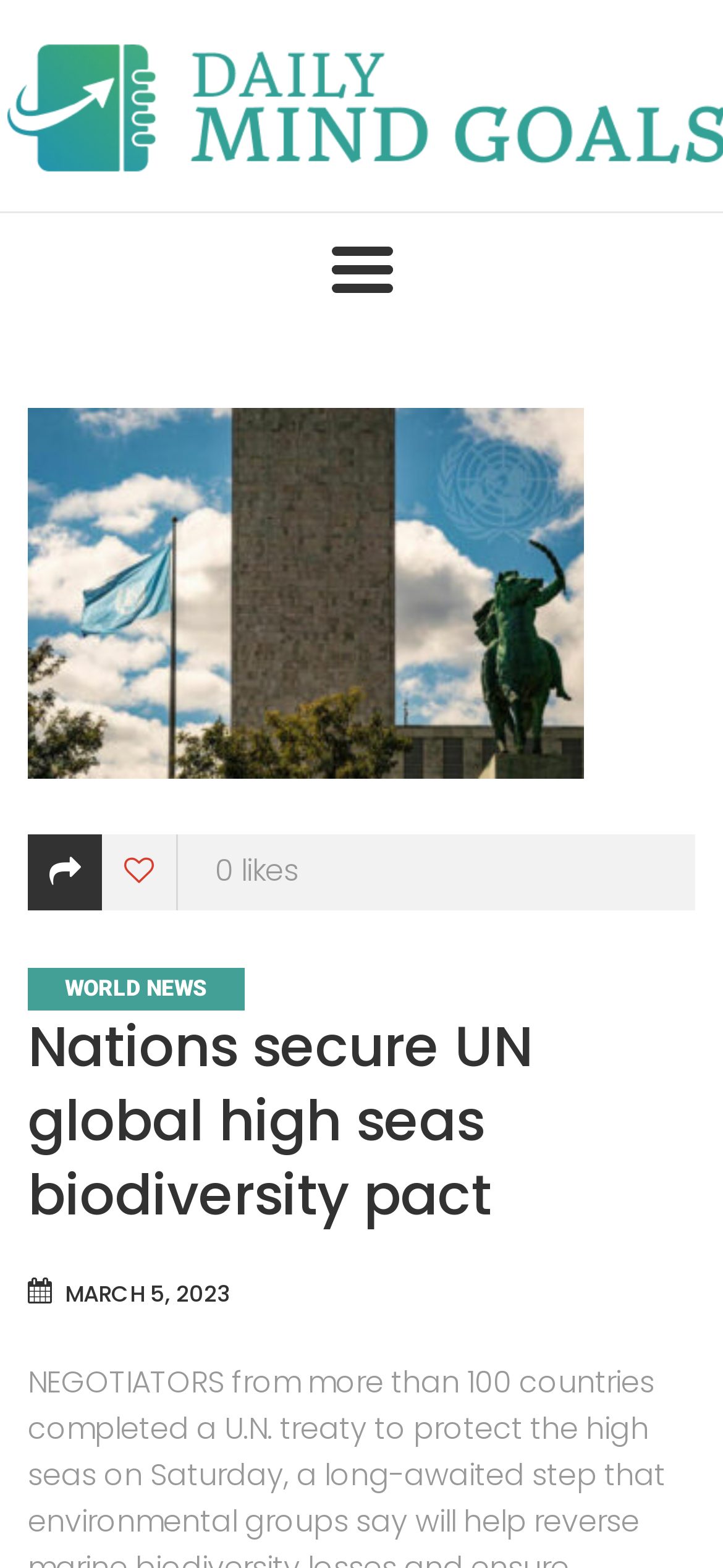Given the description "title="like me"", determine the bounding box of the corresponding UI element.

[0.141, 0.532, 0.246, 0.581]